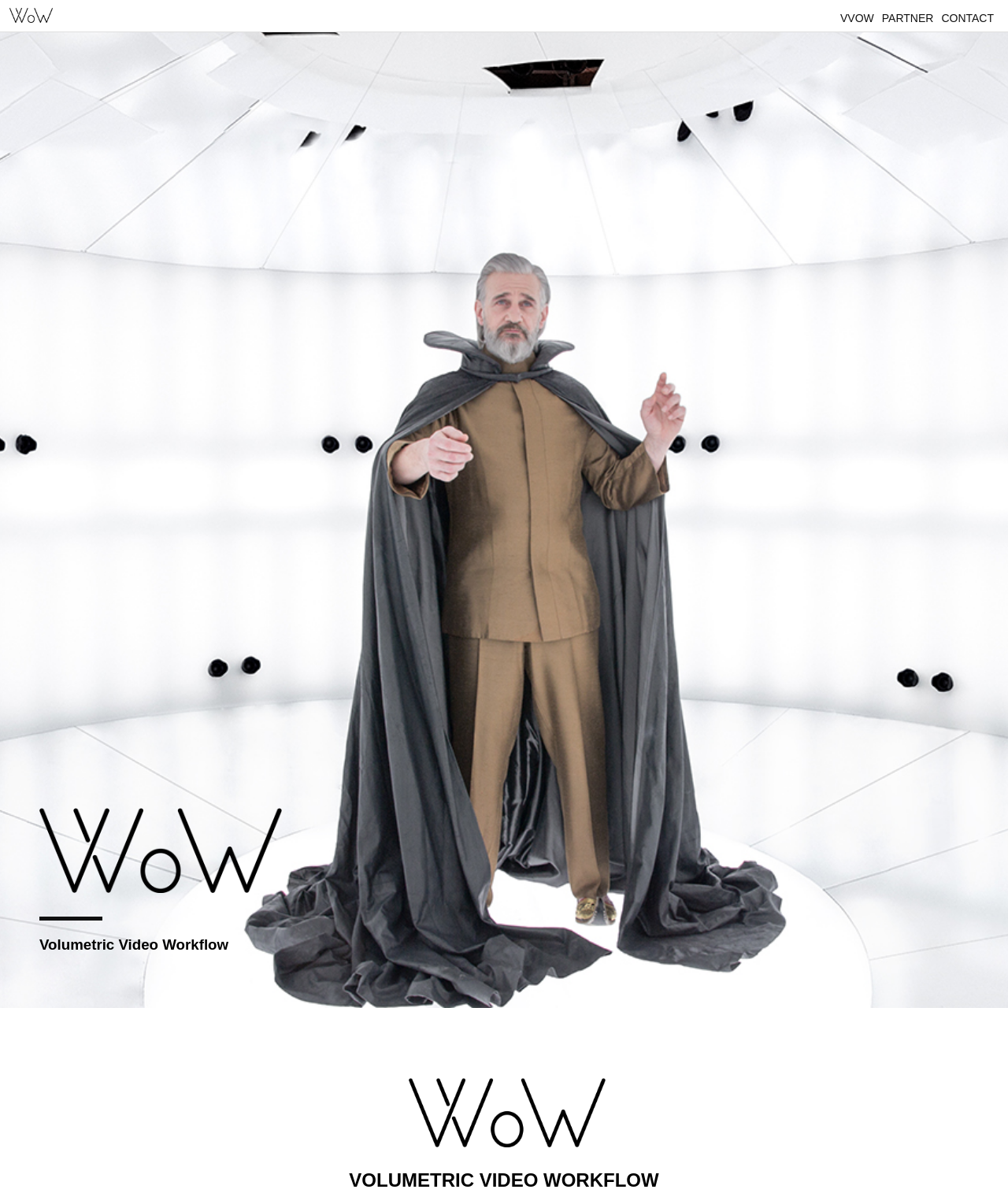What is the text of the largest heading?
Using the visual information, answer the question in a single word or phrase.

VOLUMETRIC VIDEO WORKFLOW